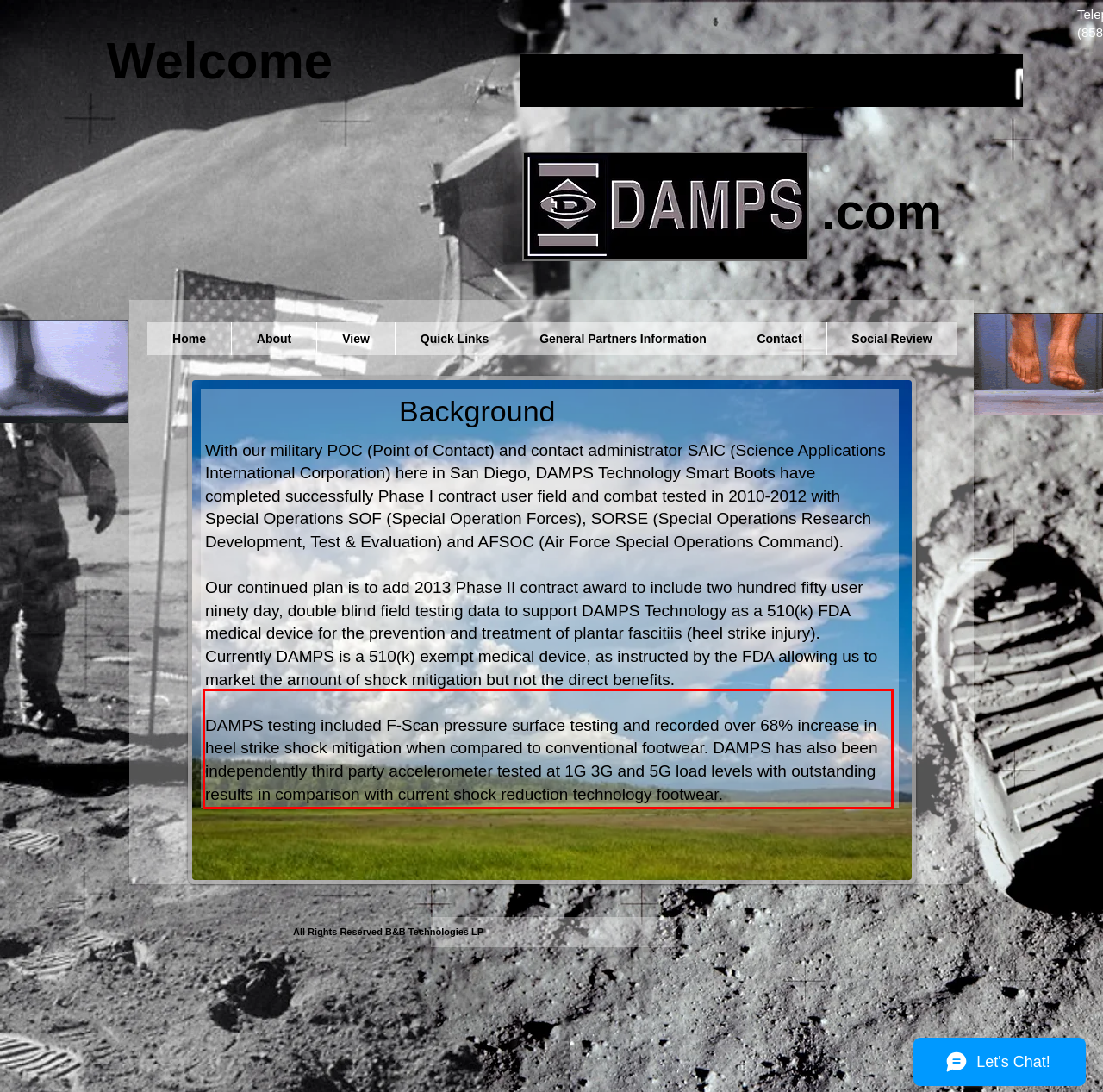Please take the screenshot of the webpage, find the red bounding box, and generate the text content that is within this red bounding box.

DAMPS testing included F-Scan pressure surface testing and recorded over 68% increase in heel strike shock mitigation when compared to conventional footwear. DAMPS has also been independently third party accelerometer tested at 1G 3G and 5G load levels with outstanding results in comparison with current shock reduction technology footwear.